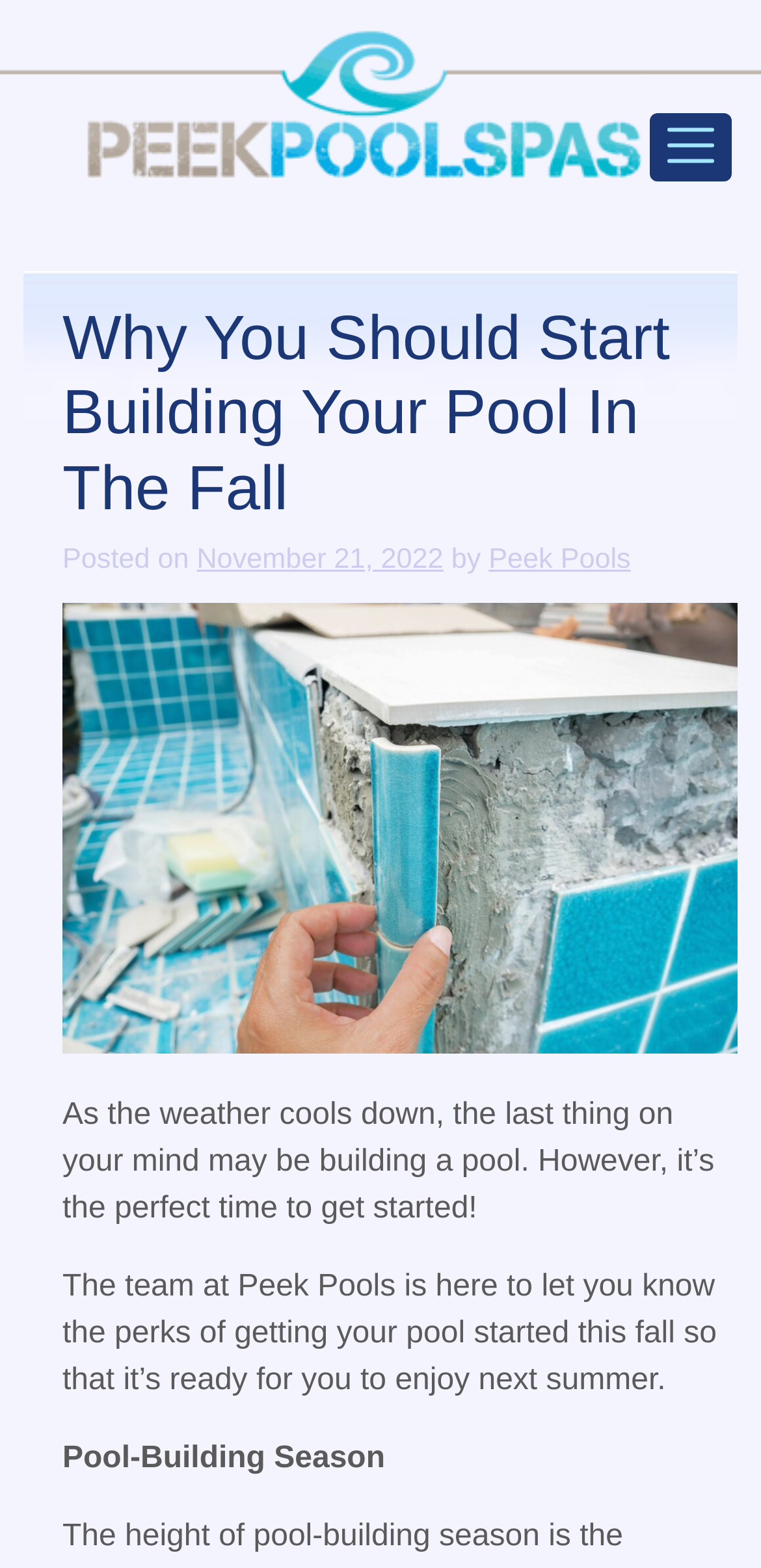What is the benefit of building a pool in the fall?
Provide a detailed and extensive answer to the question.

The webpage states 'The team at Peek Pools is here to let you know the perks of getting your pool started this fall so that it’s ready for you to enjoy next summer.', indicating that the benefit of building a pool in the fall is that it will be ready for use next summer.